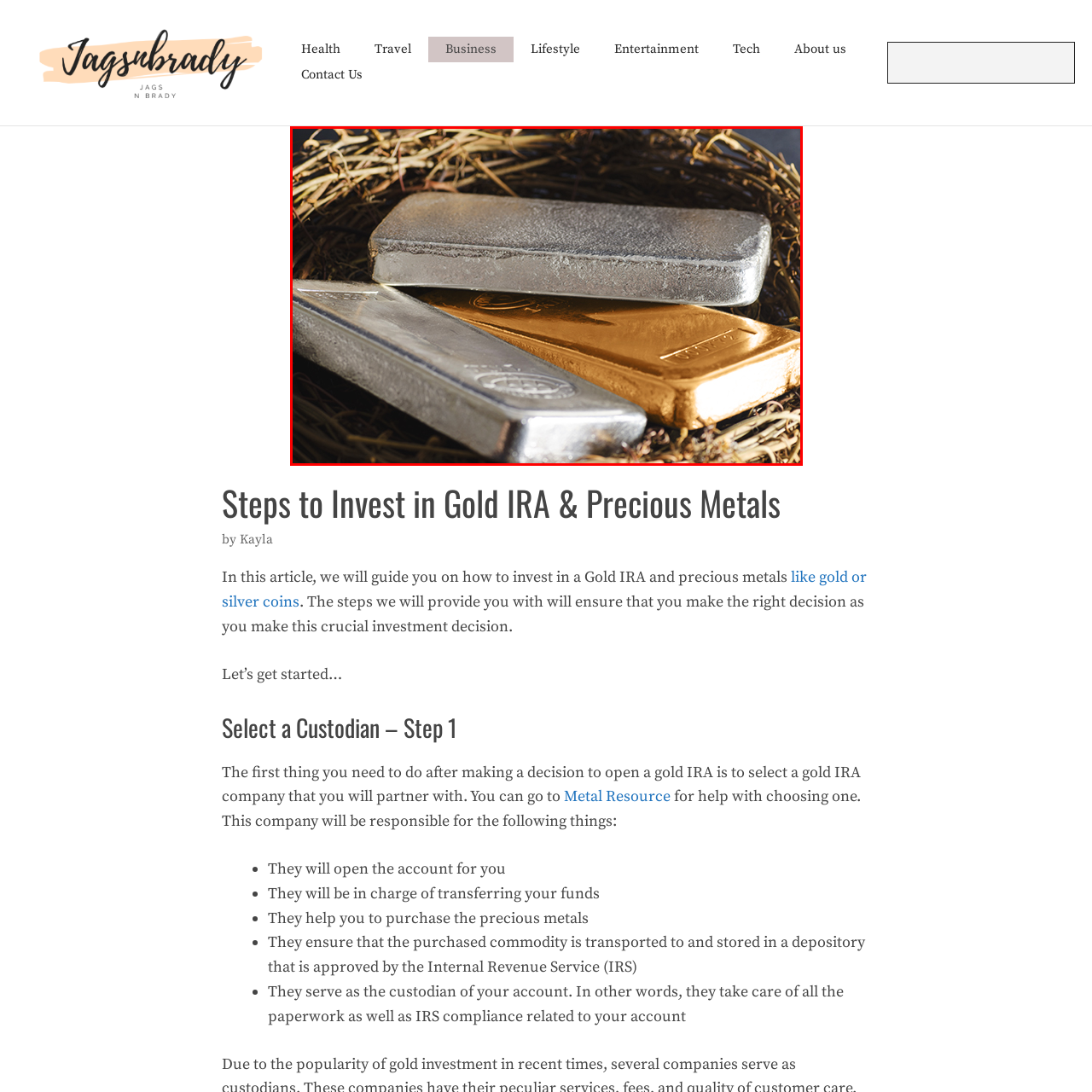Refer to the section enclosed in the red box, What is the purpose of the visual representation? Please answer briefly with a single word or phrase.

Symbol of investment options